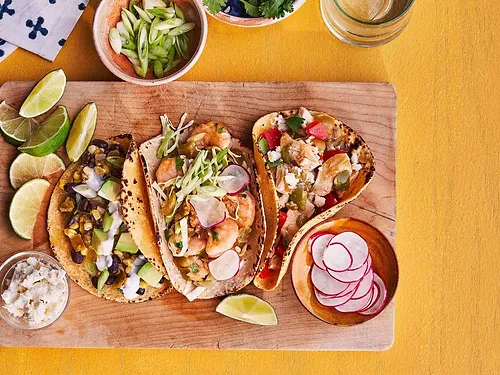How many tacos are featured in the image?
Provide a detailed and well-explained answer to the question.

The caption describes three distinct tacos, each filled with an assortment of colorful ingredients, implying that there are three tacos in the image.